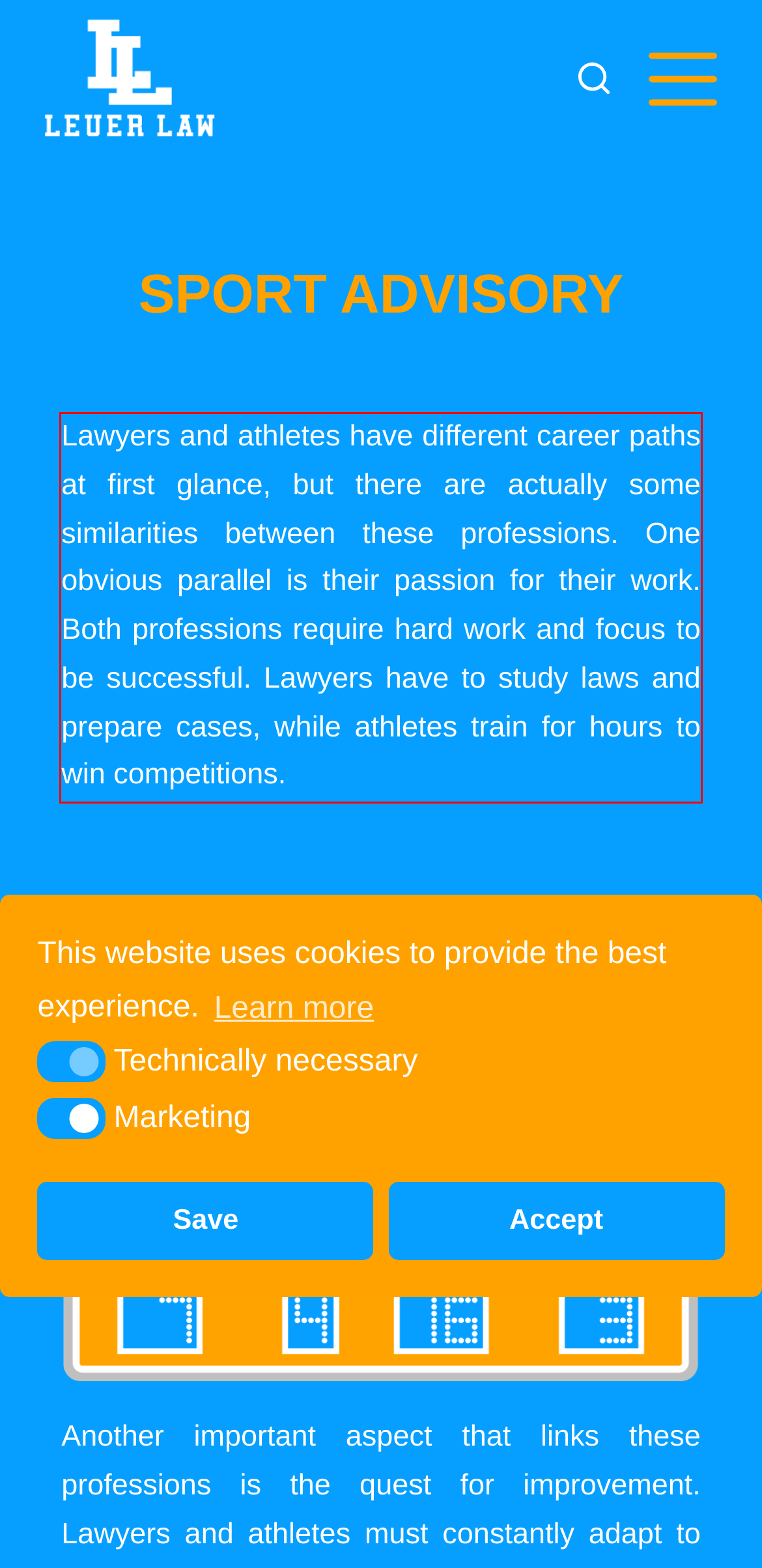Perform OCR on the text inside the red-bordered box in the provided screenshot and output the content.

Lawyers and athletes have different career paths at first glance, but there are actually some similarities between these professions. One obvious parallel is their passion for their work. Both professions require hard work and focus to be successful. Lawyers have to study laws and prepare cases, while athletes train for hours to win competitions.